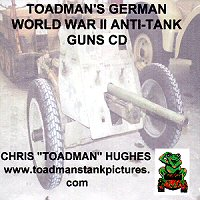Carefully examine the image and provide an in-depth answer to the question: What is the URL on the cover?

The URL 'www.toadmanstankpictures.com' is included on the cover, likely directing viewers to the source for further exploration of the anti-tank vehicles covered in the CD.